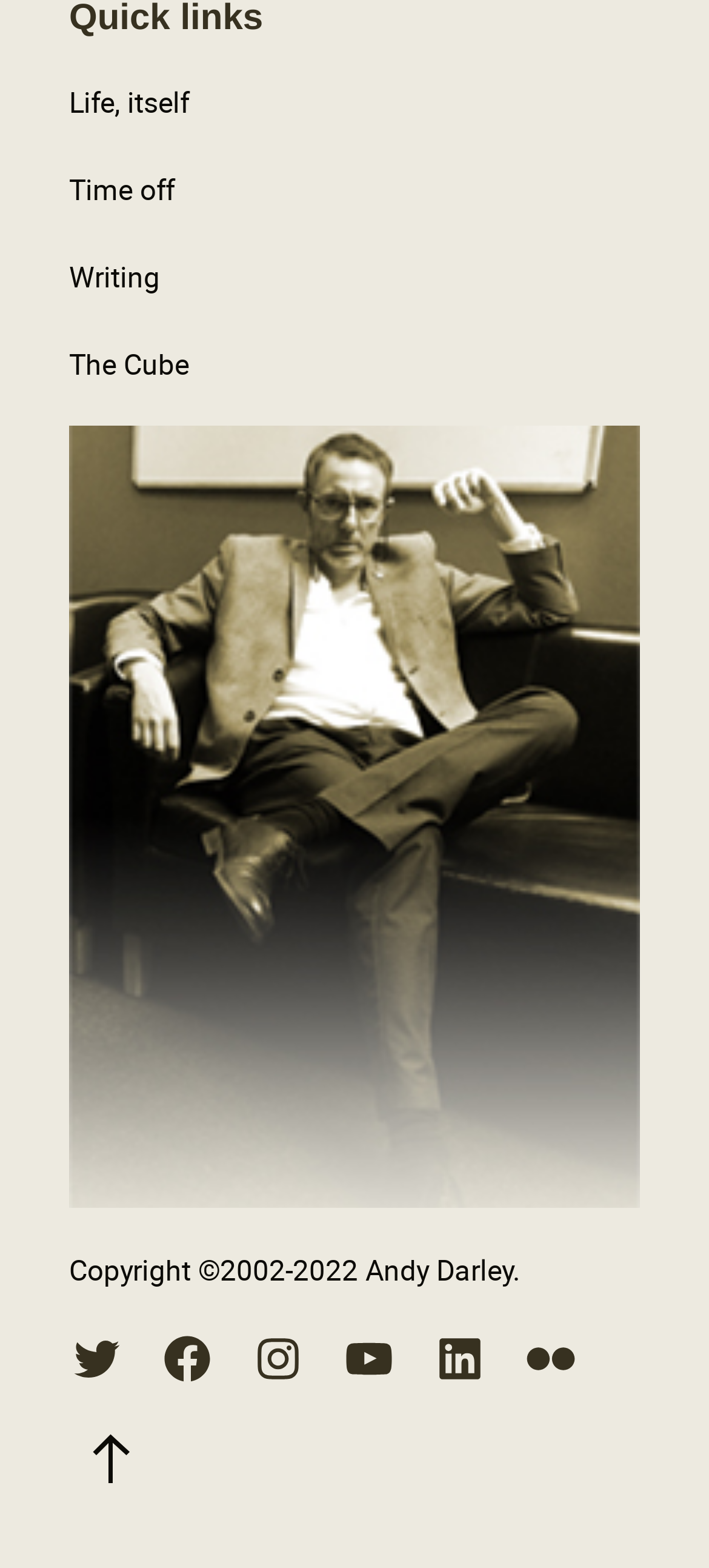Provide a brief response using a word or short phrase to this question:
Who is the author of the webpage?

Andy Darley